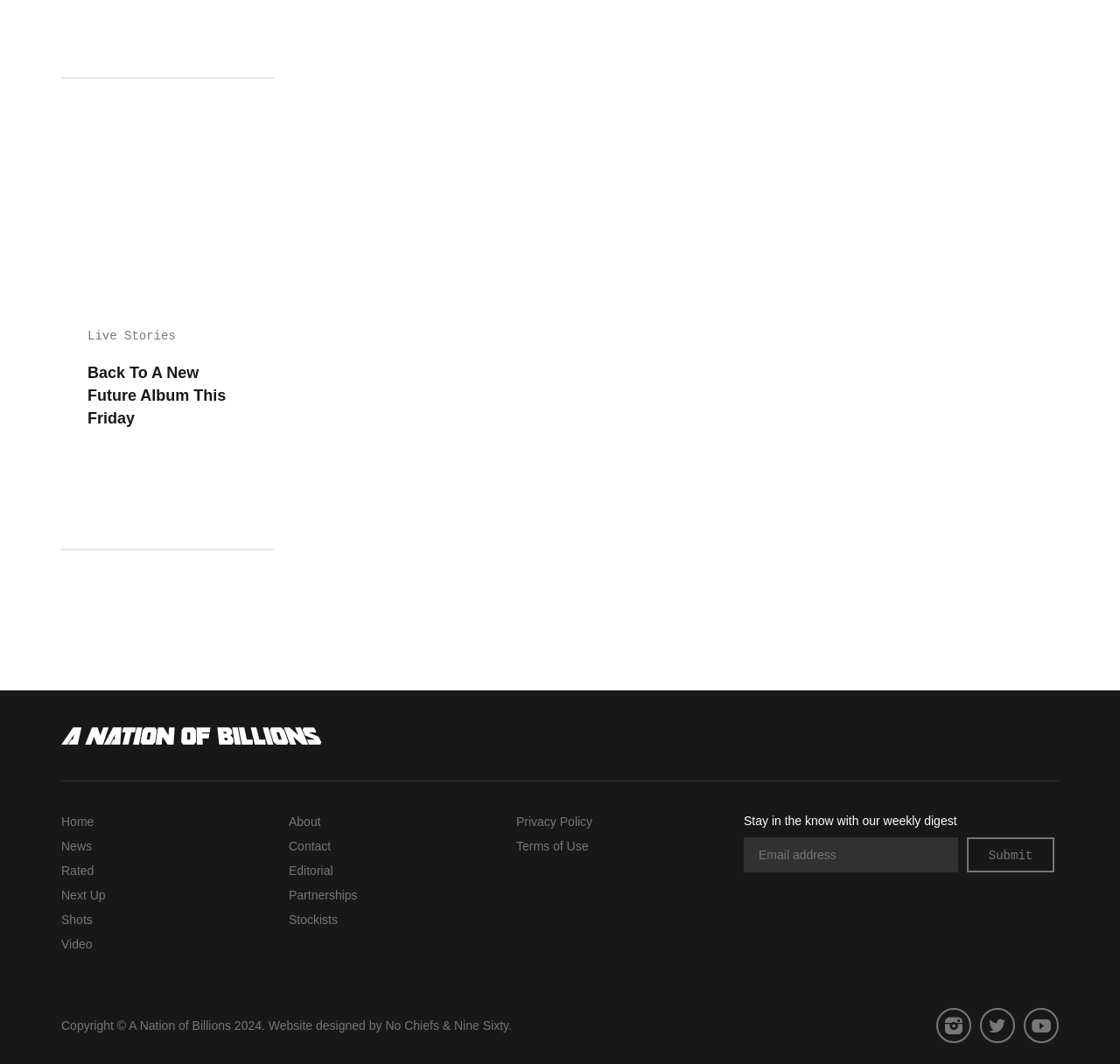What is the copyright year?
Please give a detailed and elaborate explanation in response to the question.

I found a StaticText element with the text 'Copyright © A Nation of Billions 2024.' which indicates that the copyright year is 2024.